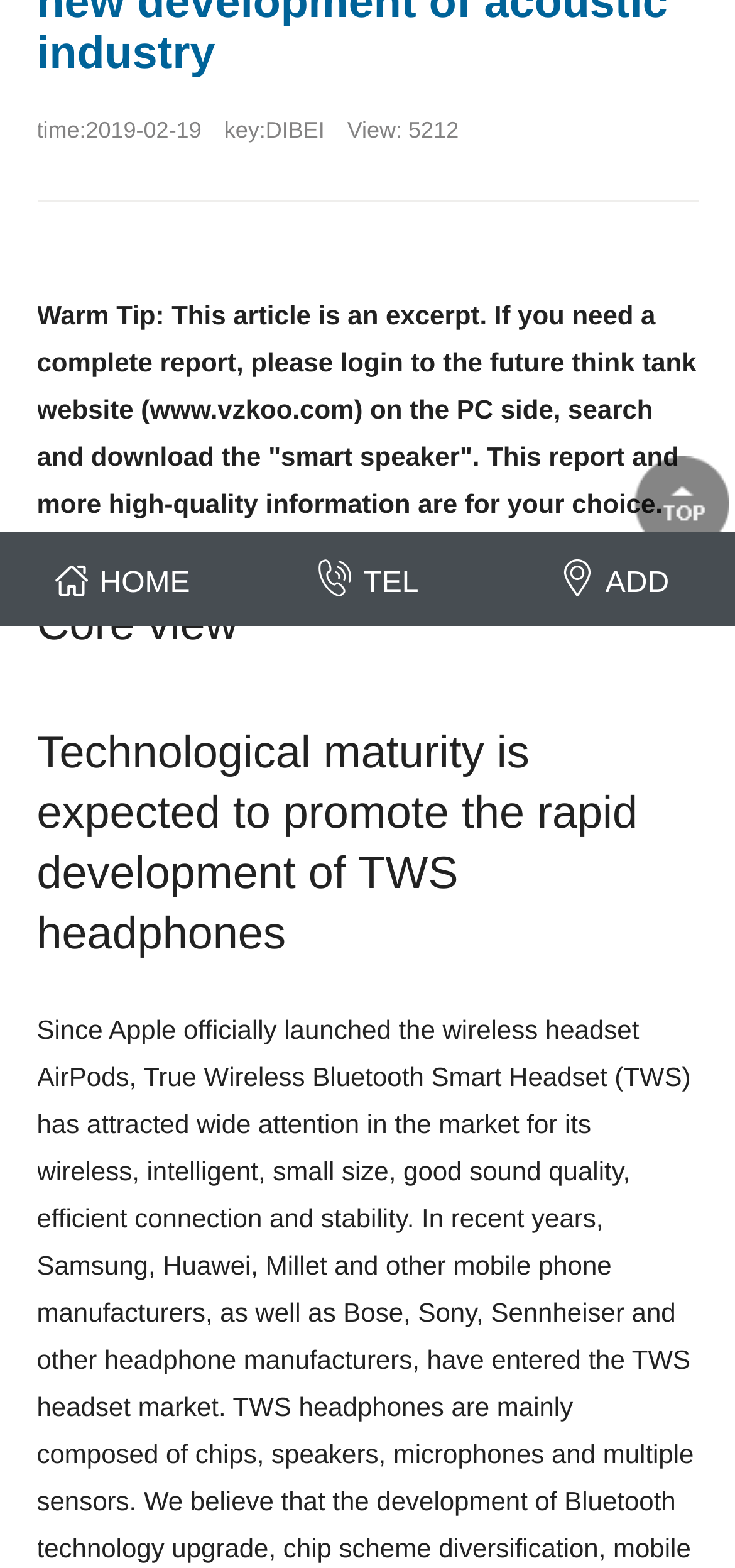Locate the bounding box for the described UI element: "ADD". Ensure the coordinates are four float numbers between 0 and 1, formatted as [left, top, right, bottom].

[0.67, 0.351, 1.0, 0.387]